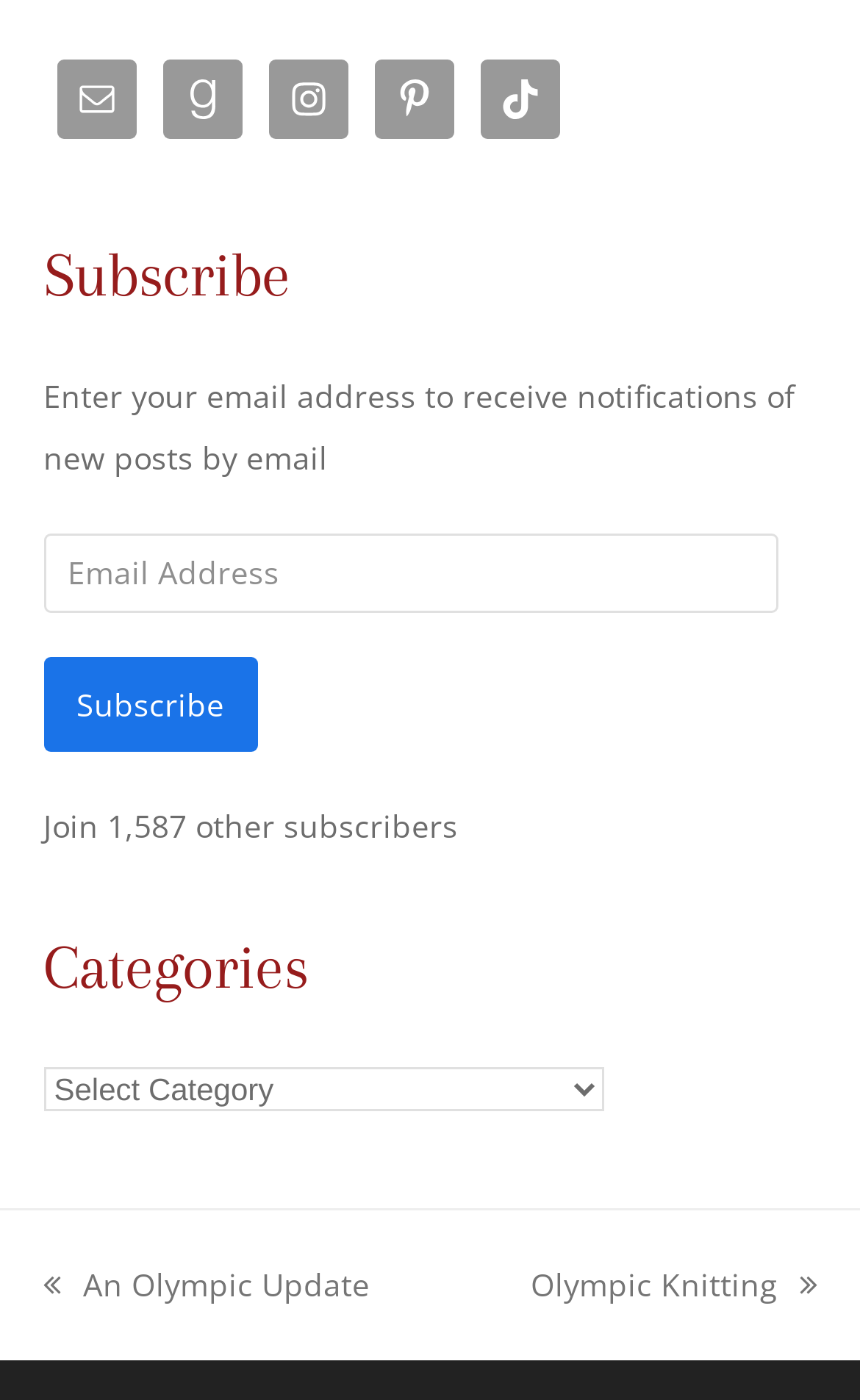Extract the bounding box for the UI element that matches this description: "next post: Olympic Knitting".

[0.617, 0.896, 0.95, 0.94]